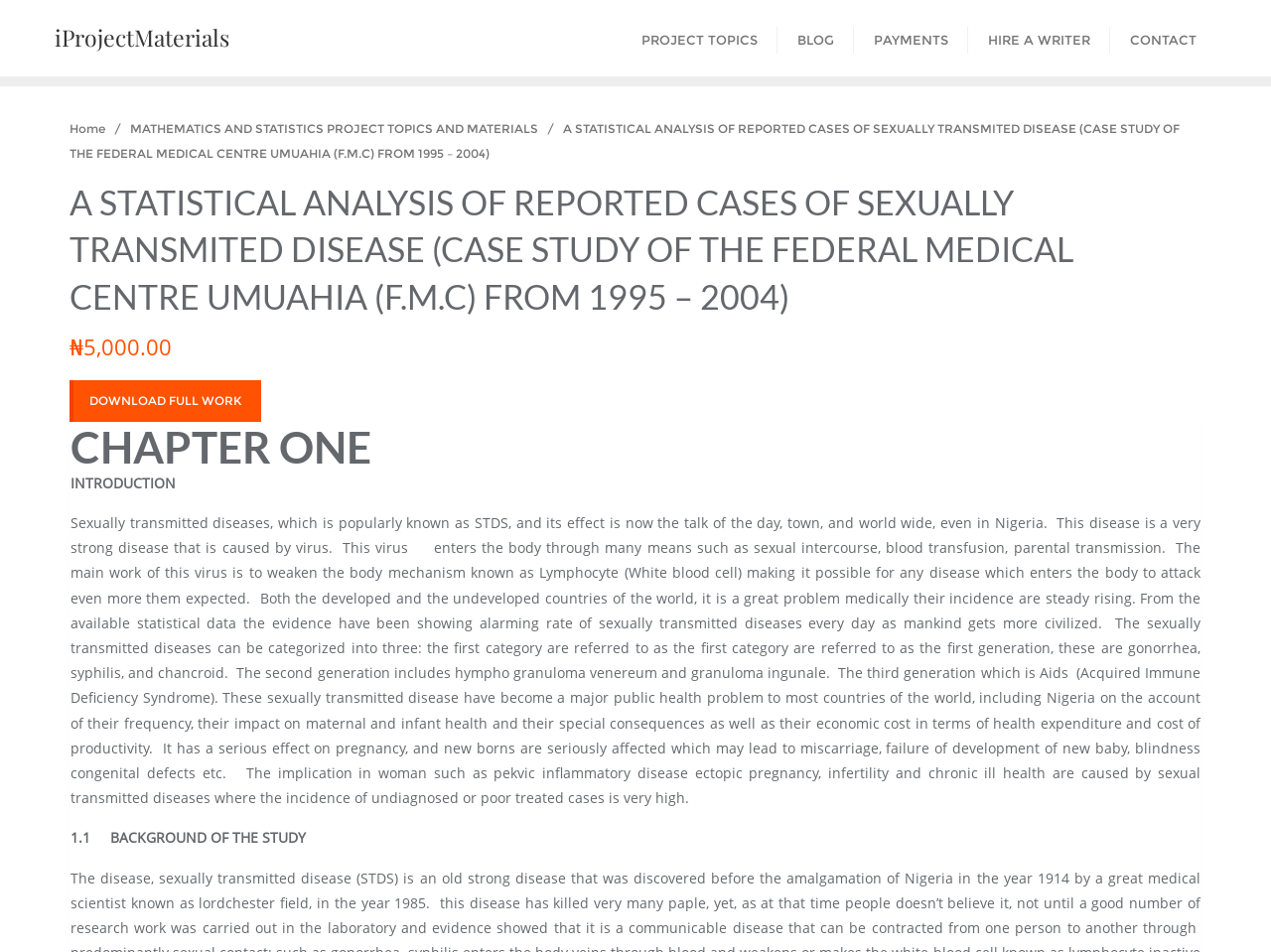Using the details from the image, please elaborate on the following question: What is the effect of sexually transmitted diseases on pregnancy?

The effect of sexually transmitted diseases on pregnancy is mentioned in the introduction text as miscarriage, failure of development of new baby, blindness, congenital defects, etc.